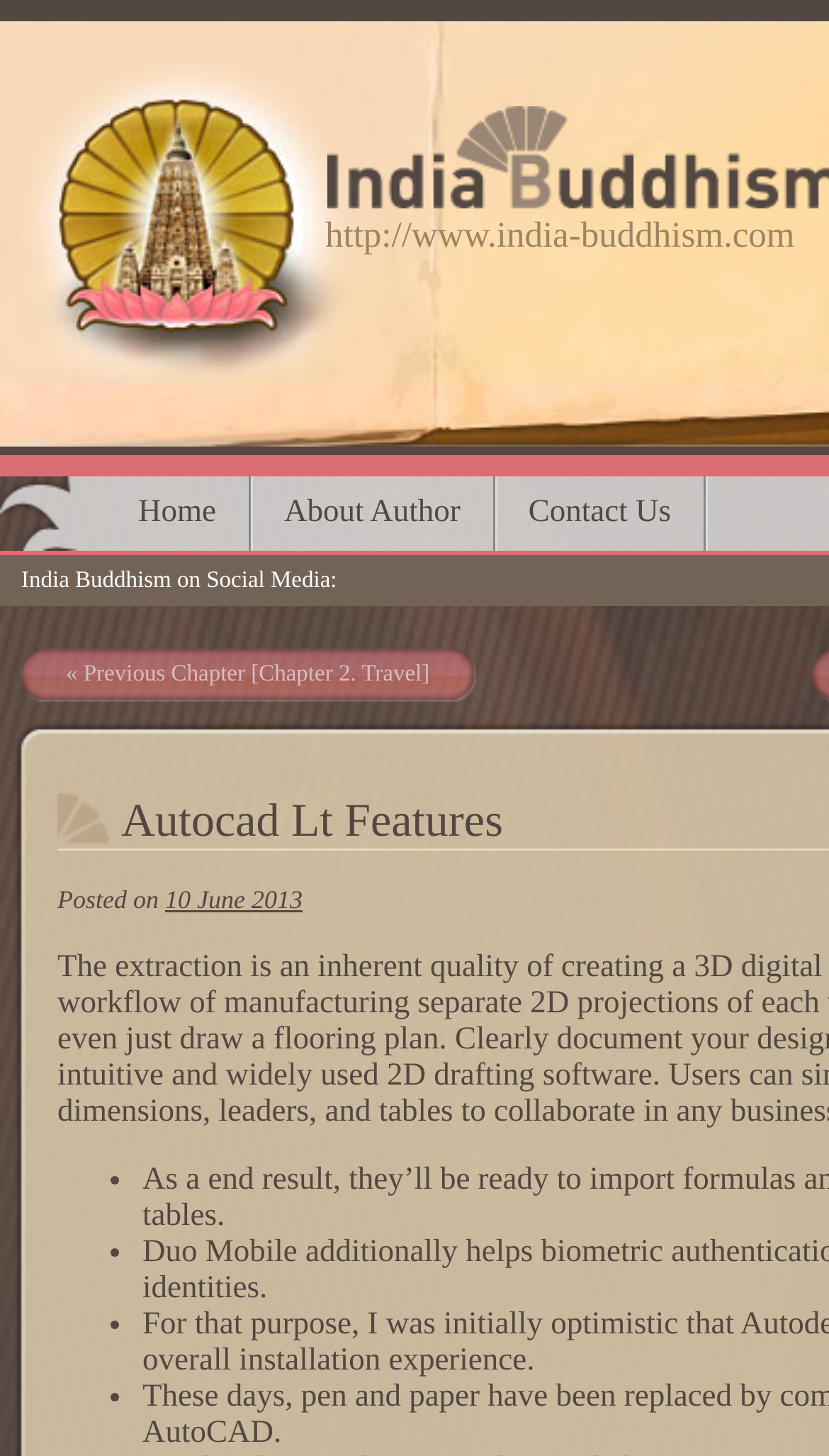Identify the bounding box coordinates for the UI element described as follows: Skip to content. Use the format (top-left x, top-left y, bottom-right x, bottom-right y) and ensure all values are floating point numbers between 0 and 1.

[0.126, 0.326, 0.208, 0.479]